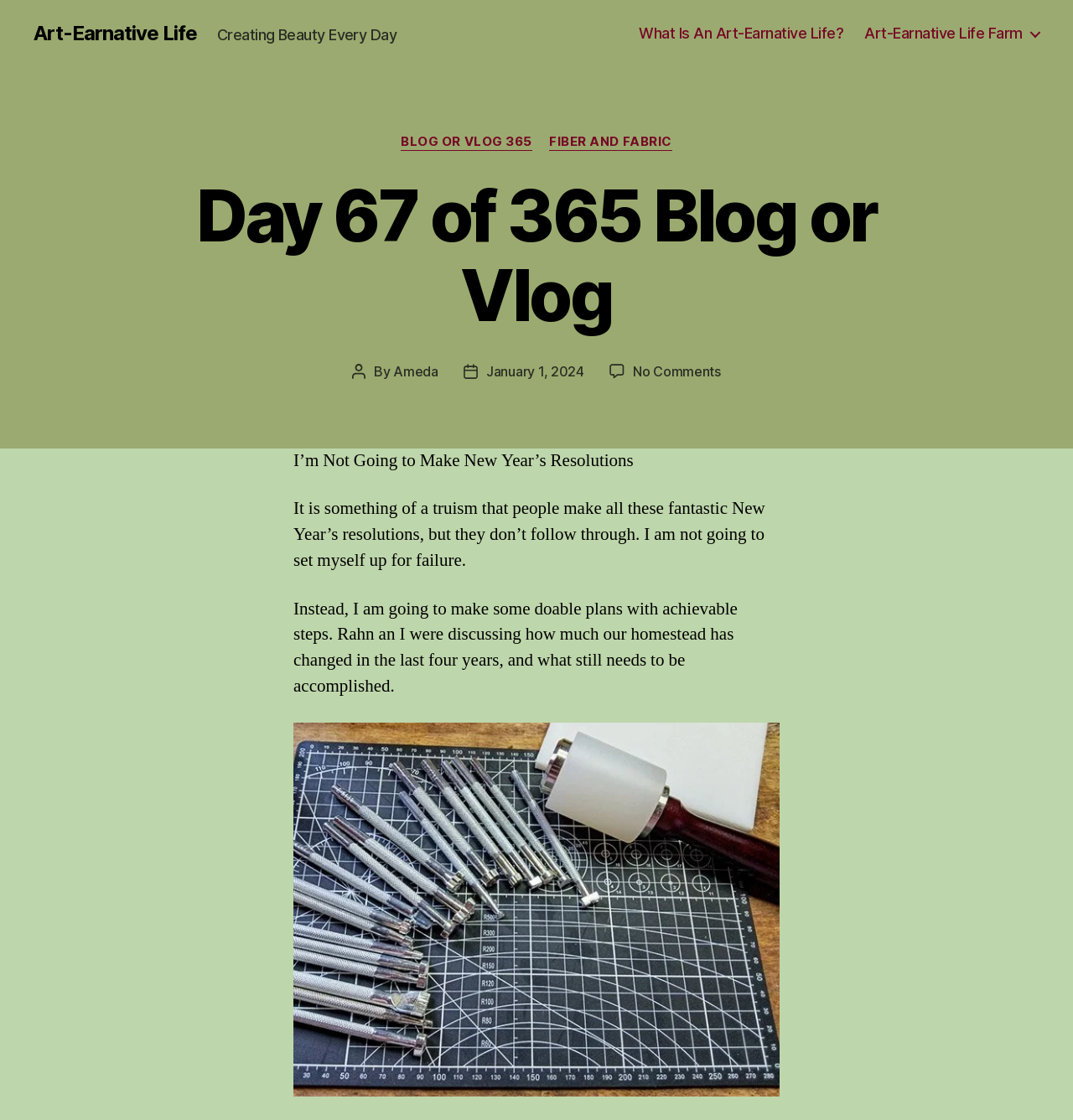Please provide the bounding box coordinate of the region that matches the element description: Fiber and Fabric. Coordinates should be in the format (top-left x, top-left y, bottom-right x, bottom-right y) and all values should be between 0 and 1.

[0.512, 0.12, 0.626, 0.135]